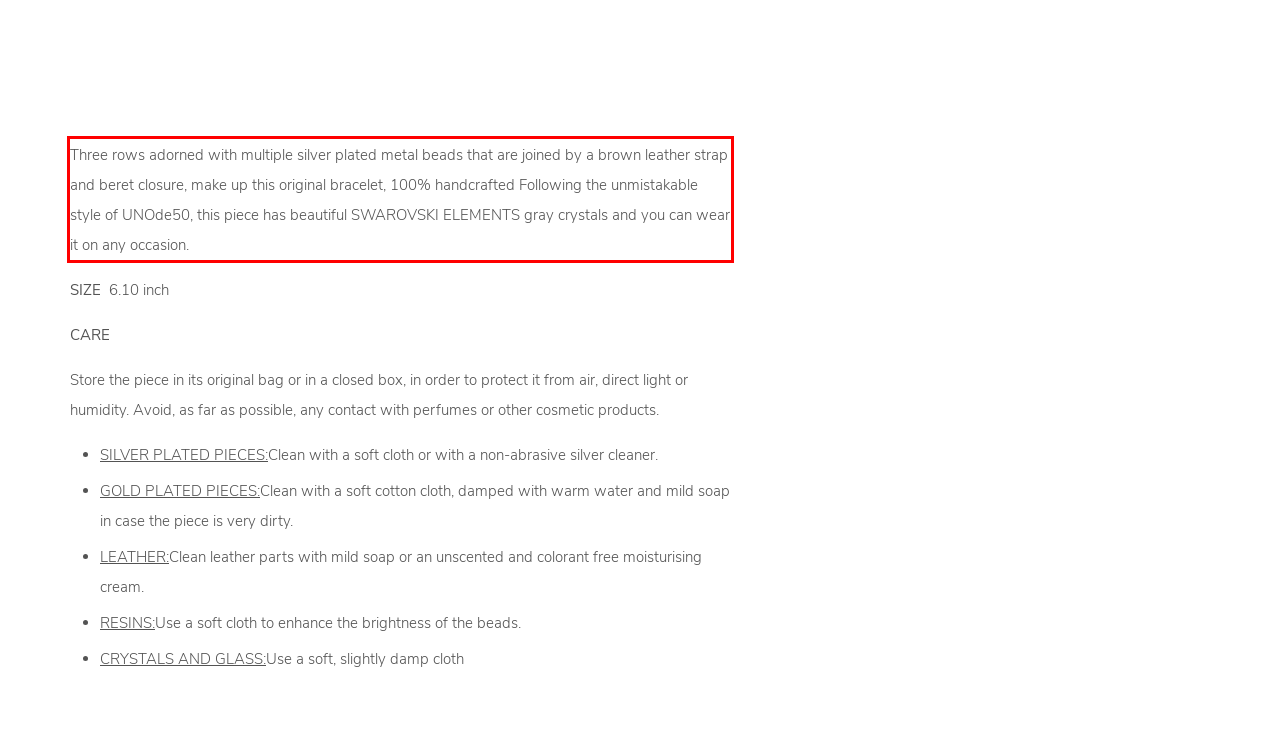You have a webpage screenshot with a red rectangle surrounding a UI element. Extract the text content from within this red bounding box.

Three rows adorned with multiple silver plated metal beads that are joined by a brown leather strap and beret closure, make up this original bracelet, 100% handcrafted Following the unmistakable style of UNOde50, this piece has beautiful SWAROVSKI ELEMENTS gray crystals and you can wear it on any occasion.